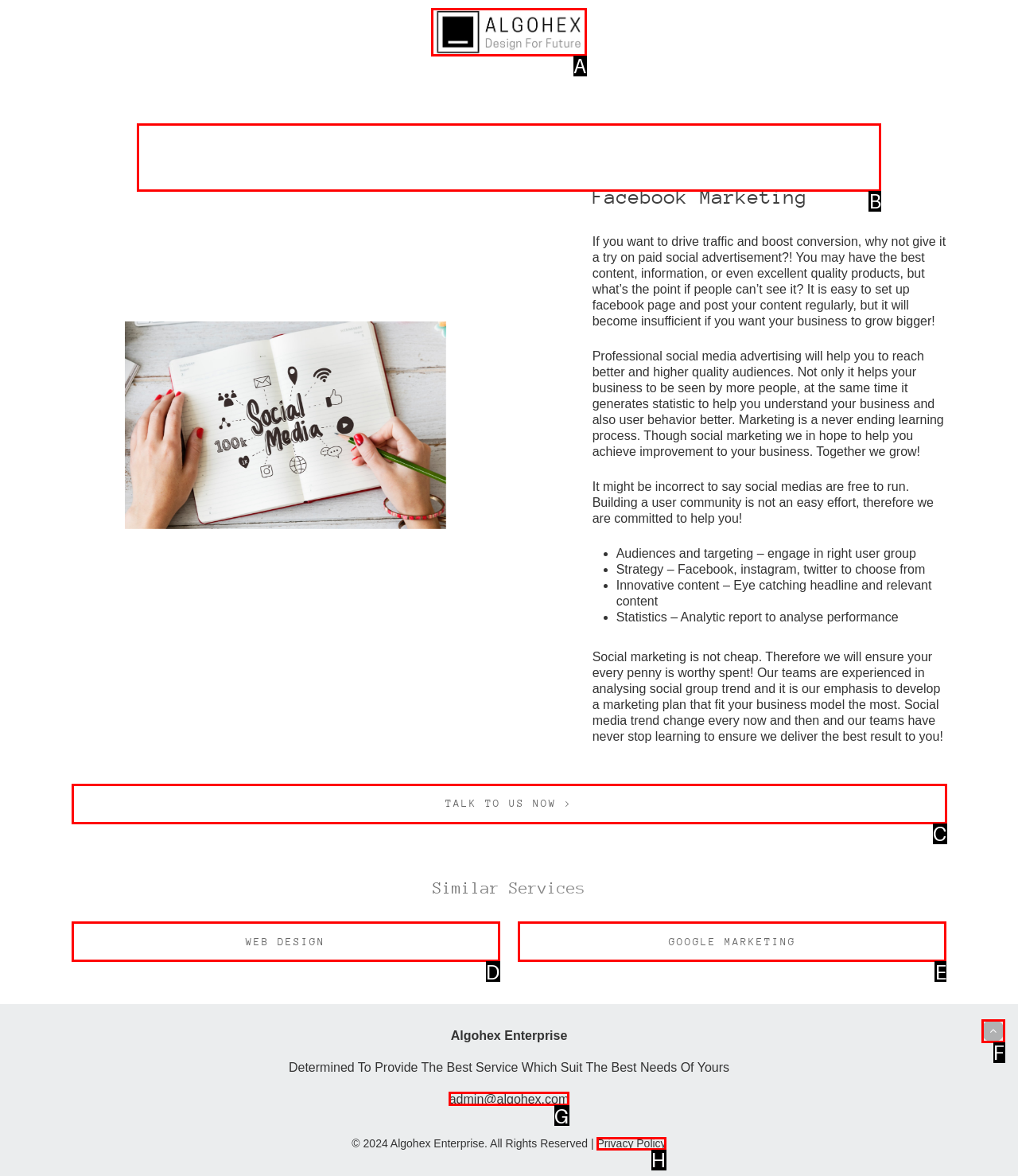Choose the correct UI element to click for this task: Check the Privacy Policy Answer using the letter from the given choices.

H